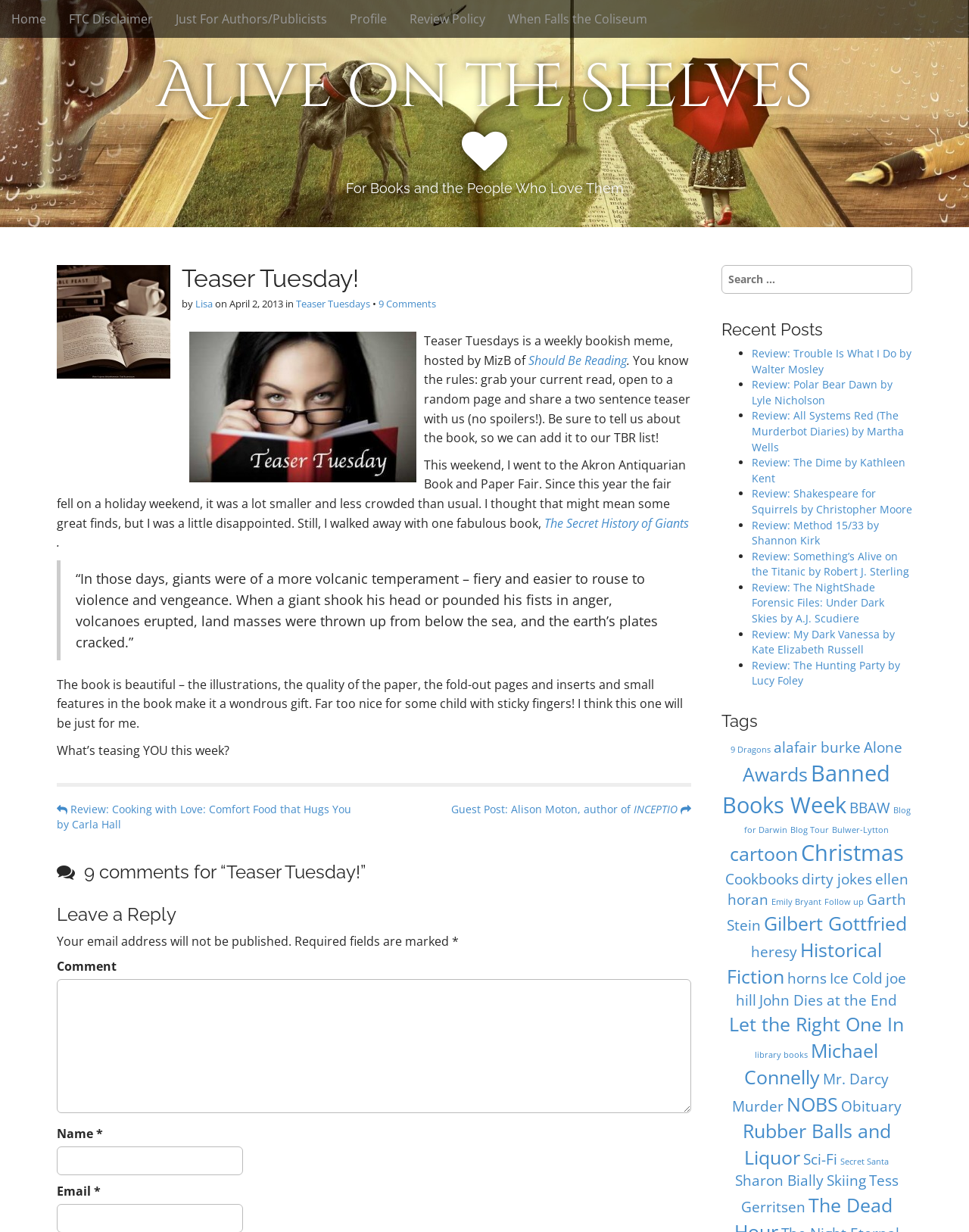Pinpoint the bounding box coordinates of the element that must be clicked to accomplish the following instruction: "Click on the 'Home' link". The coordinates should be in the format of four float numbers between 0 and 1, i.e., [left, top, right, bottom].

[0.0, 0.0, 0.059, 0.031]